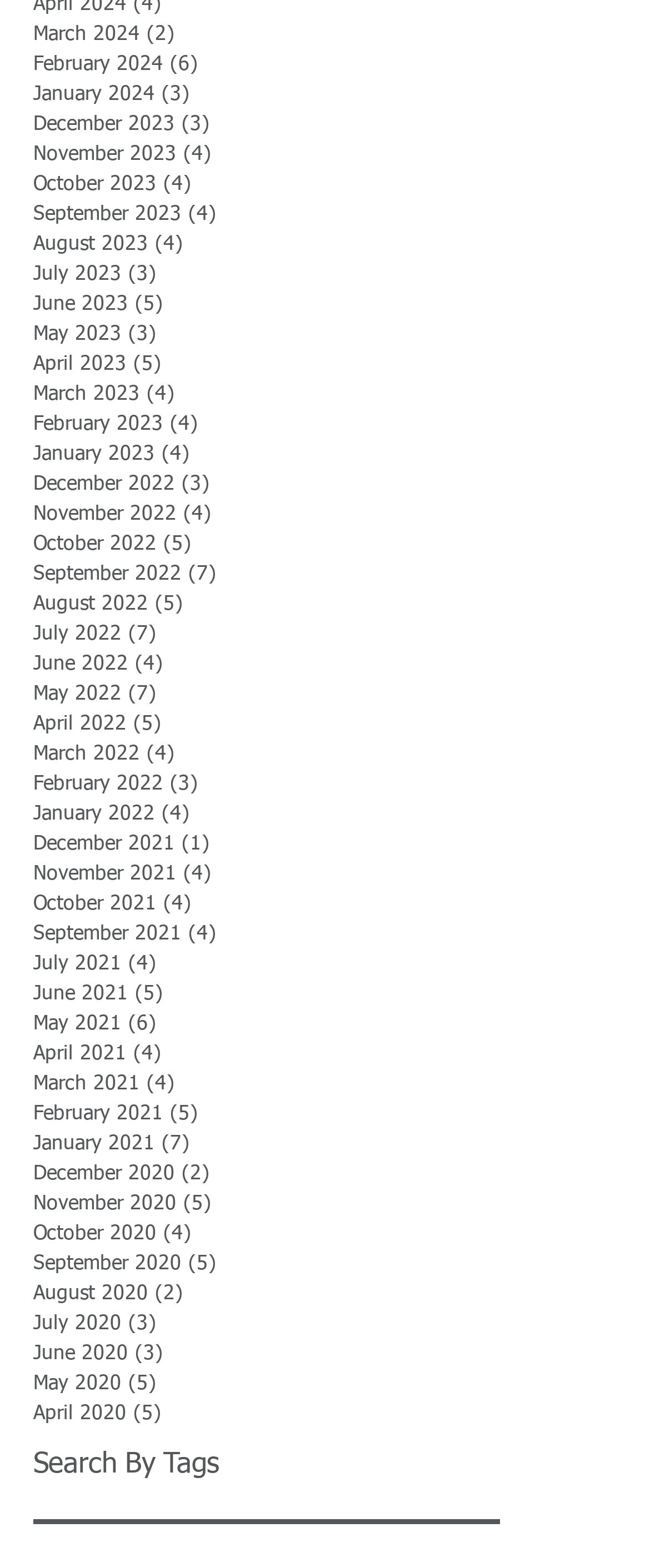Could you highlight the region that needs to be clicked to execute the instruction: "View May 2020 posts"?

[0.051, 0.874, 0.769, 0.893]